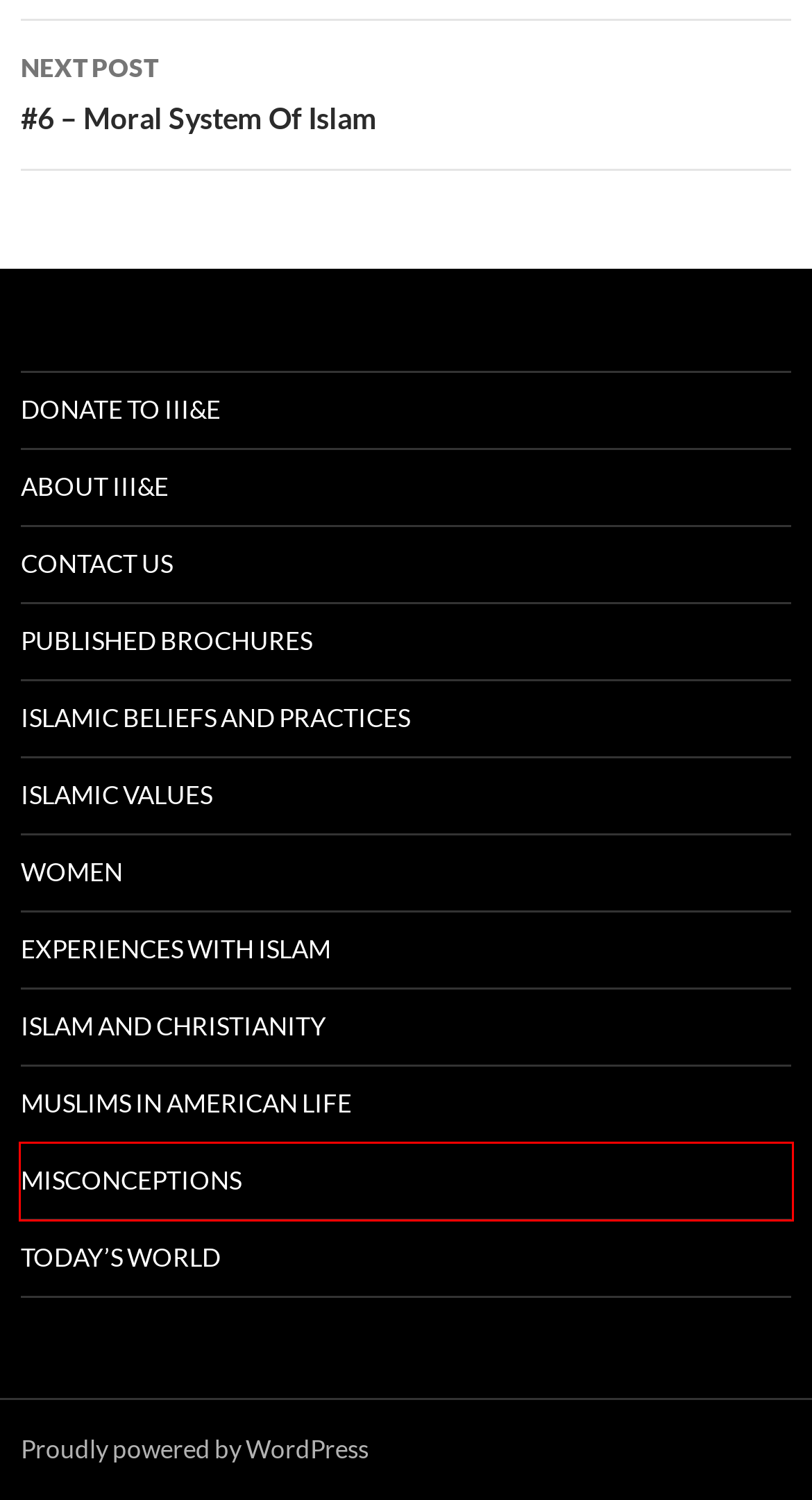Given a screenshot of a webpage with a red bounding box around an element, choose the most appropriate webpage description for the new page displayed after clicking the element within the bounding box. Here are the candidates:
A. About III&E | Institute of Islamic Information and Education
B. Islam and Christianity | Institute of Islamic Information and Education
C. Misconceptions | Institute of Islamic Information and Education
D. Islamic Beliefs and Practices | Institute of Islamic Information and Education
E. #6 – Moral System Of Islam | Institute of Islamic Information and Education
F. Donate to III&E | Institute of Islamic Information and Education
G. Experiences with Islam | Institute of Islamic Information and Education
H. Blog Tool, Publishing Platform, and CMS – WordPress.org

C